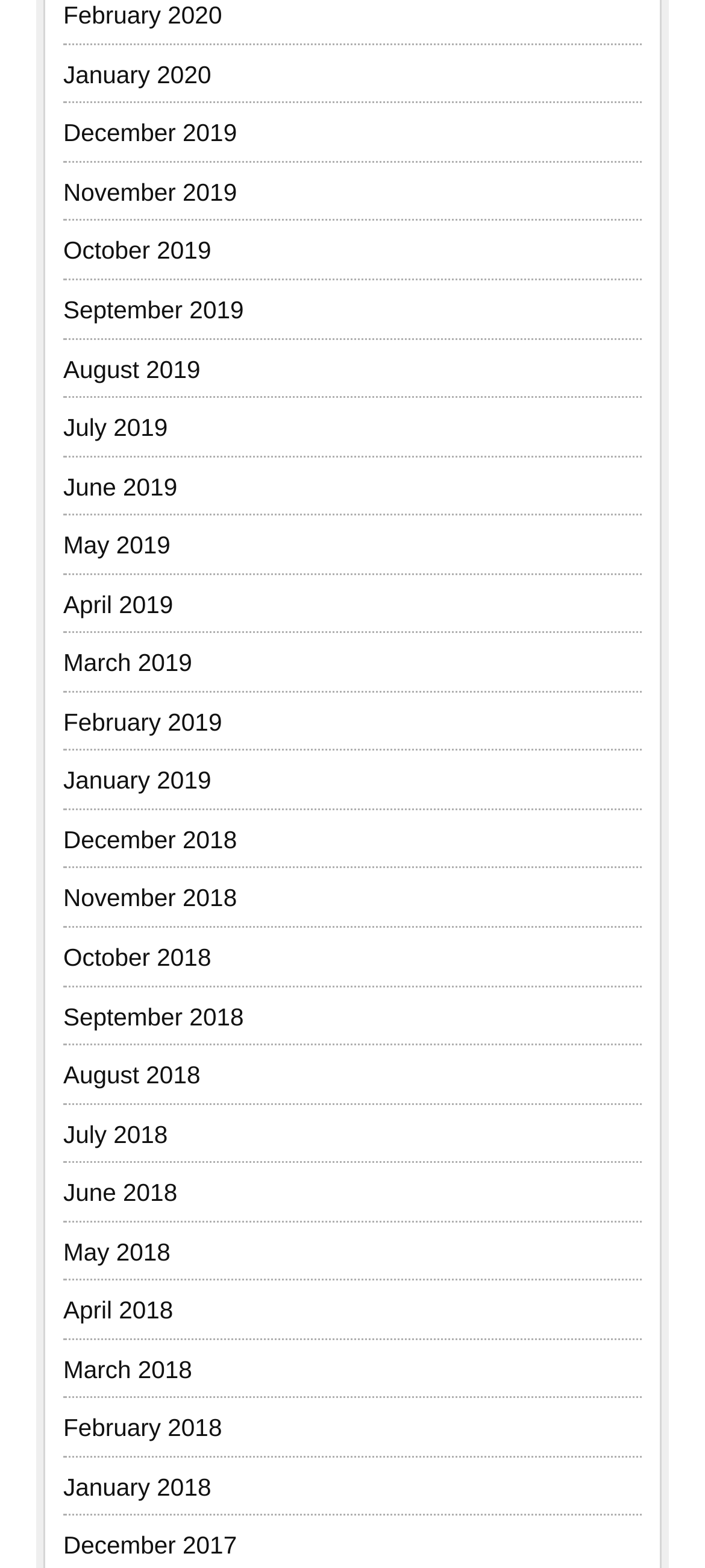Using details from the image, please answer the following question comprehensively:
What is the earliest month listed?

By examining the list of links, I found that the earliest month listed is December 2017, which is located at the bottom of the list.